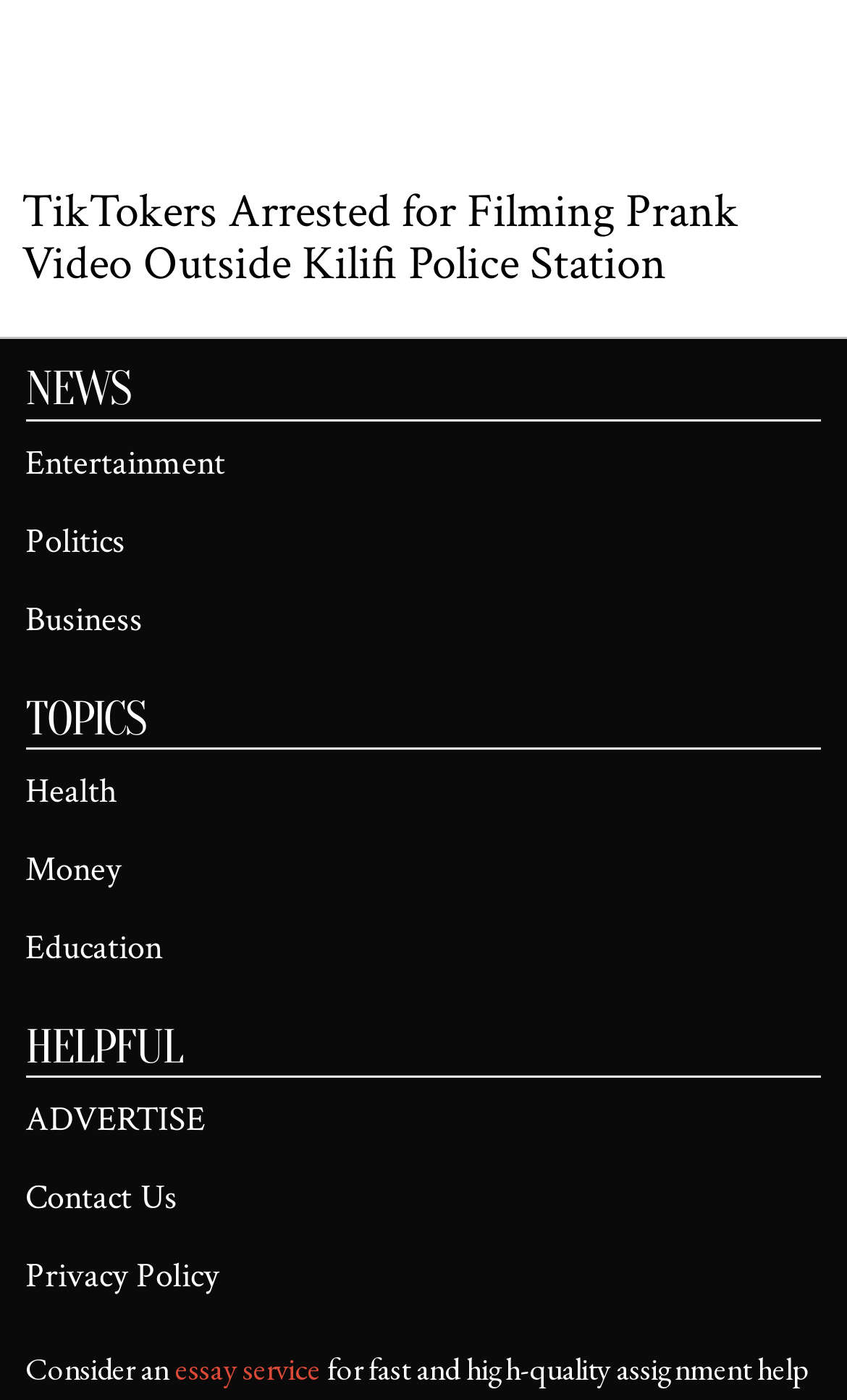Show the bounding box coordinates for the HTML element as described: "ADVERTISE".

[0.03, 0.784, 0.243, 0.817]